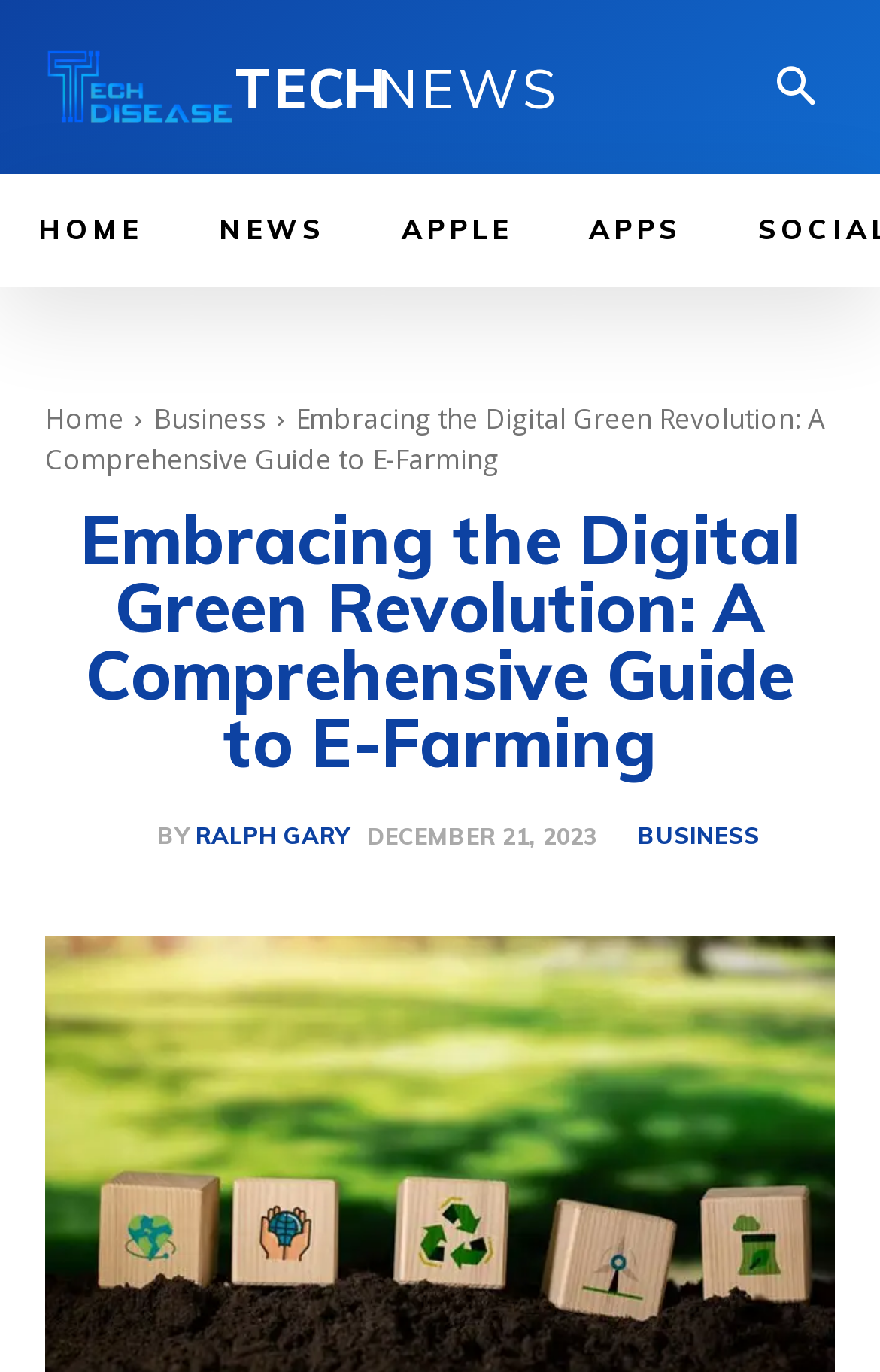Please determine the bounding box coordinates of the element's region to click for the following instruction: "Click the APPS link".

[0.626, 0.127, 0.818, 0.209]